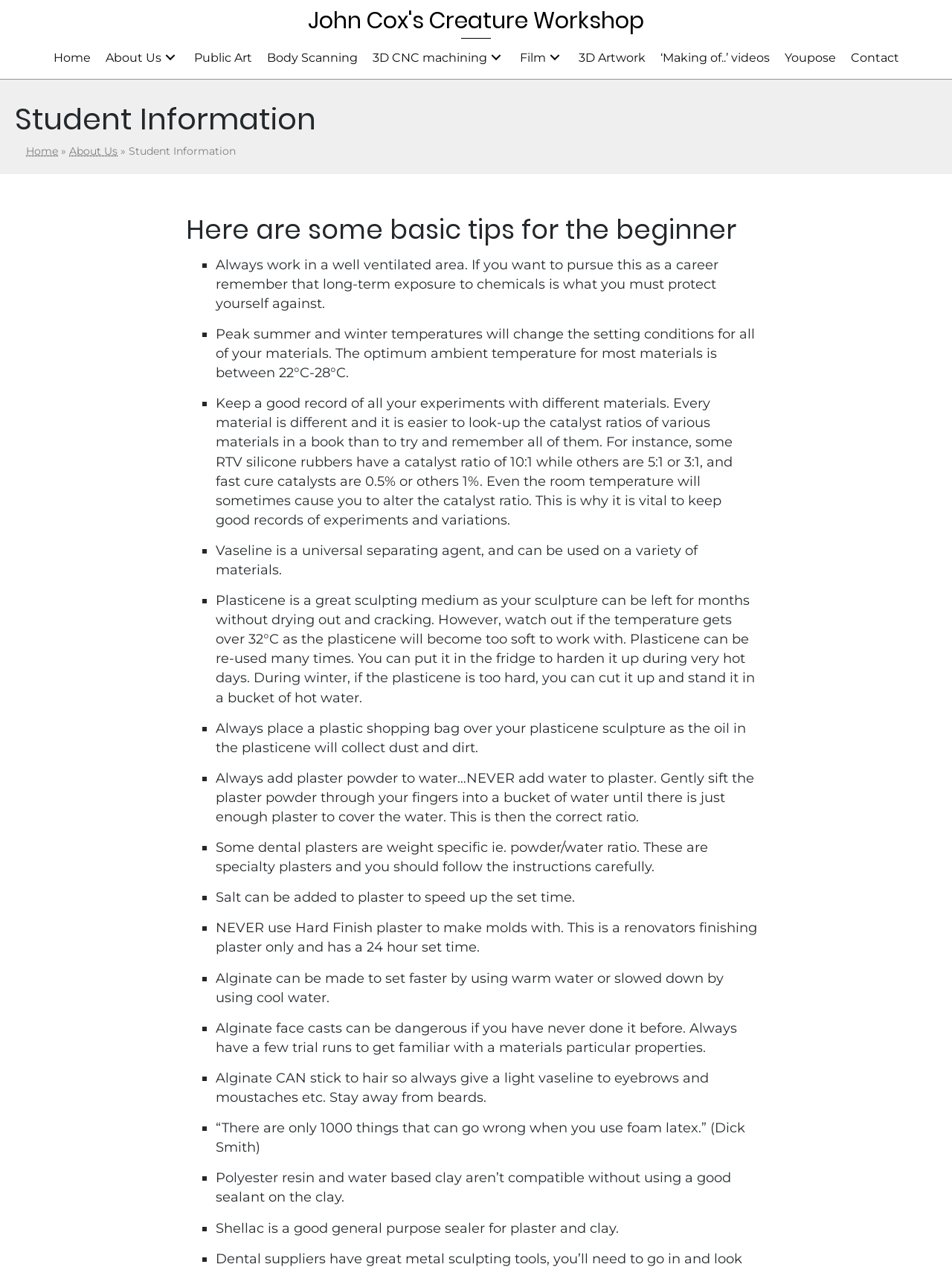What is the recommended temperature range for most materials?
Can you give a detailed and elaborate answer to the question?

The webpage provides a list of tips for beginners, and one of the tips mentions that the optimum ambient temperature for most materials is between 22°C-28°C. This is important to note because peak summer and winter temperatures can affect the setting conditions of materials.